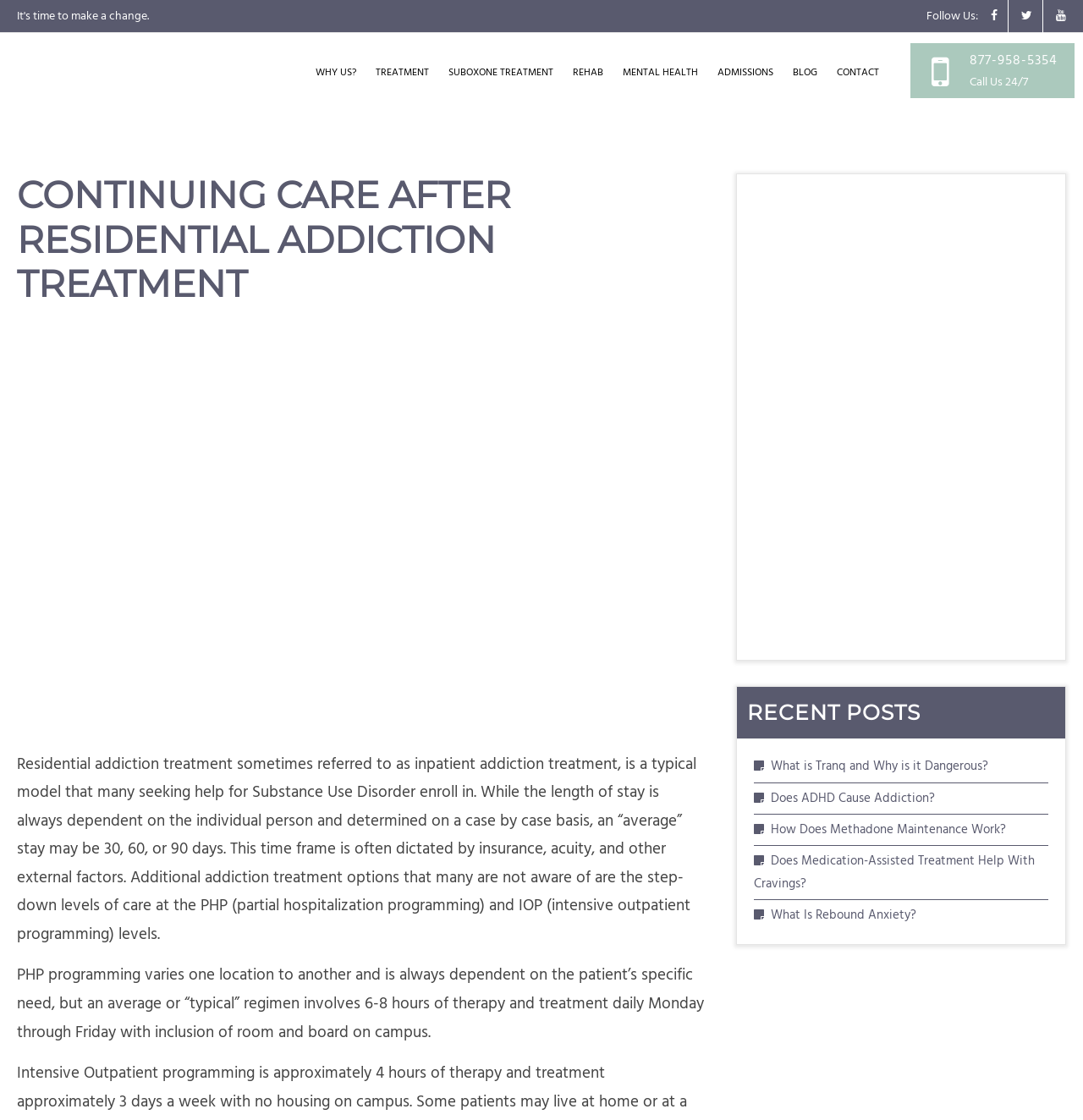Examine the screenshot and answer the question in as much detail as possible: What is the topic of the blog post 'What is Tranq and Why is it Dangerous?'?

The blog post 'What is Tranq and Why is it Dangerous?' is likely discussing the substance Tranq and its associated risks or dangers, as indicated by the title of the post.